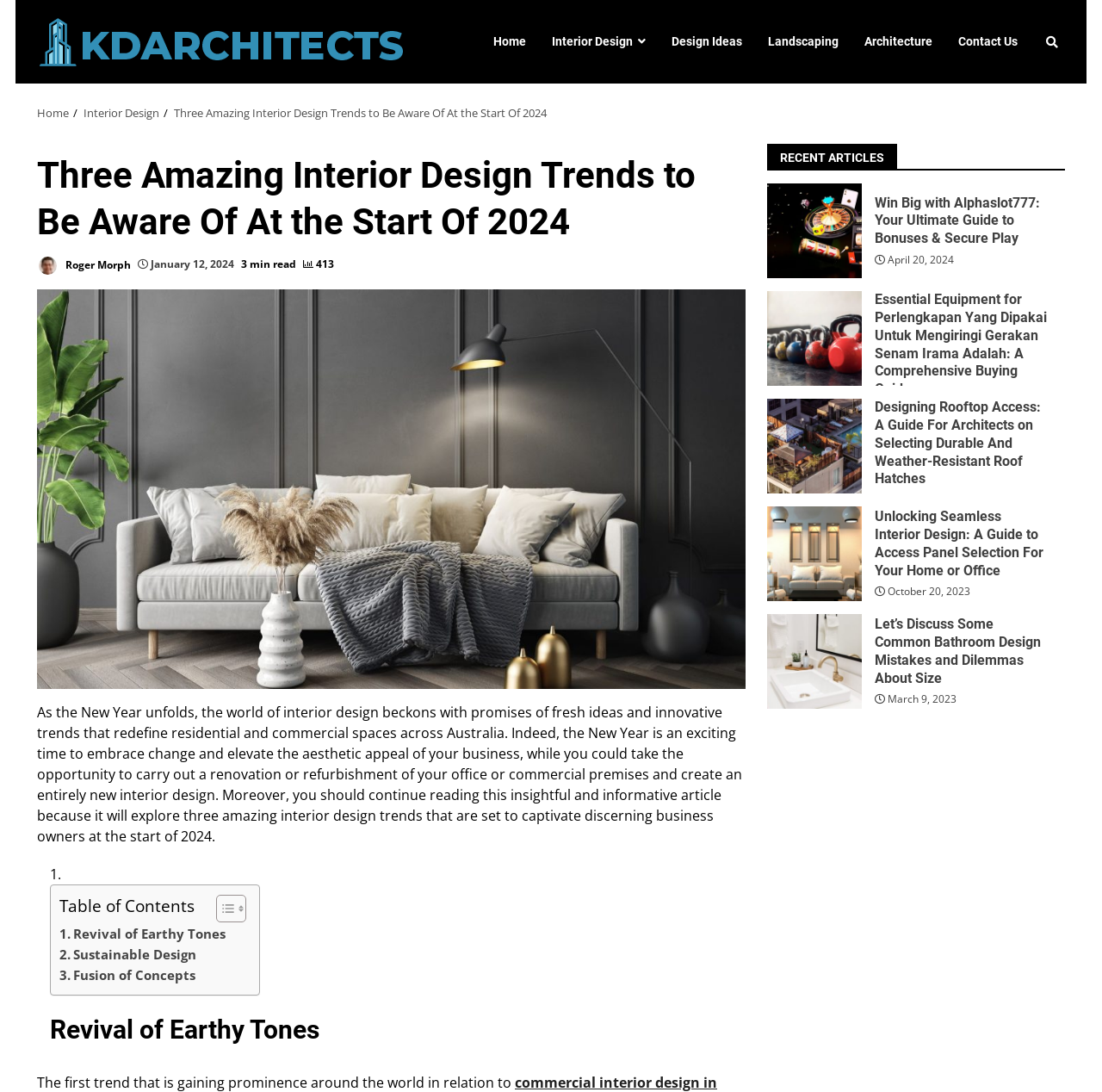Please identify the coordinates of the bounding box for the clickable region that will accomplish this instruction: "Explore the 'Design Ideas' section".

[0.598, 0.019, 0.685, 0.058]